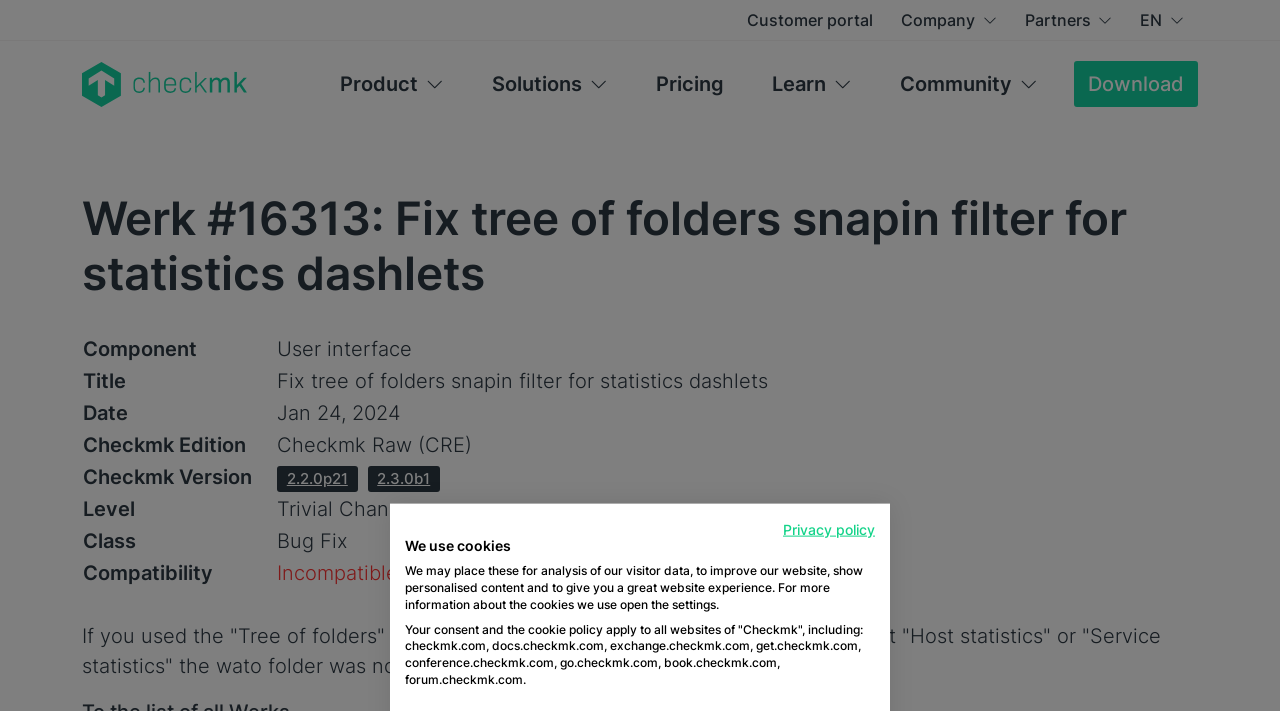Please identify the bounding box coordinates of the clickable area that will allow you to execute the instruction: "Click the '2.2.0p21' link".

[0.216, 0.656, 0.279, 0.691]